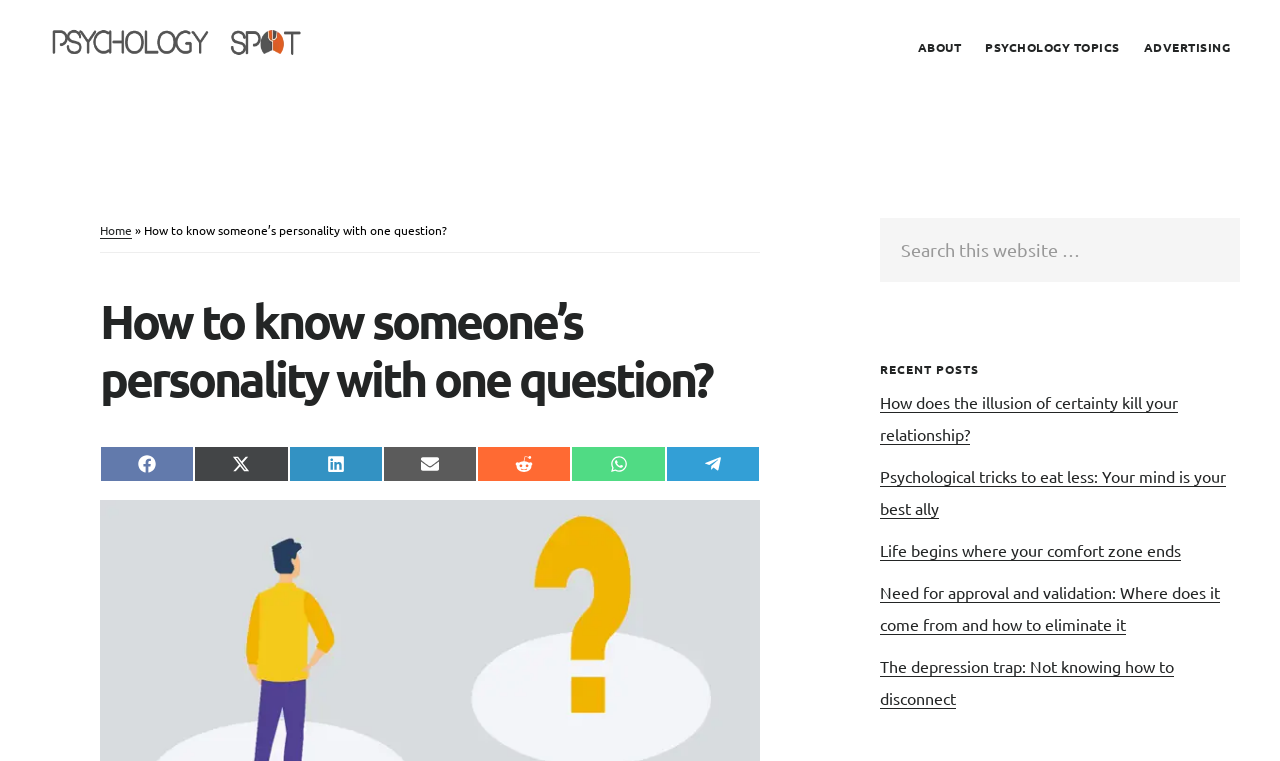Determine the bounding box coordinates for the clickable element to execute this instruction: "Go to the 'ABOUT' page". Provide the coordinates as four float numbers between 0 and 1, i.e., [left, top, right, bottom].

[0.709, 0.041, 0.759, 0.083]